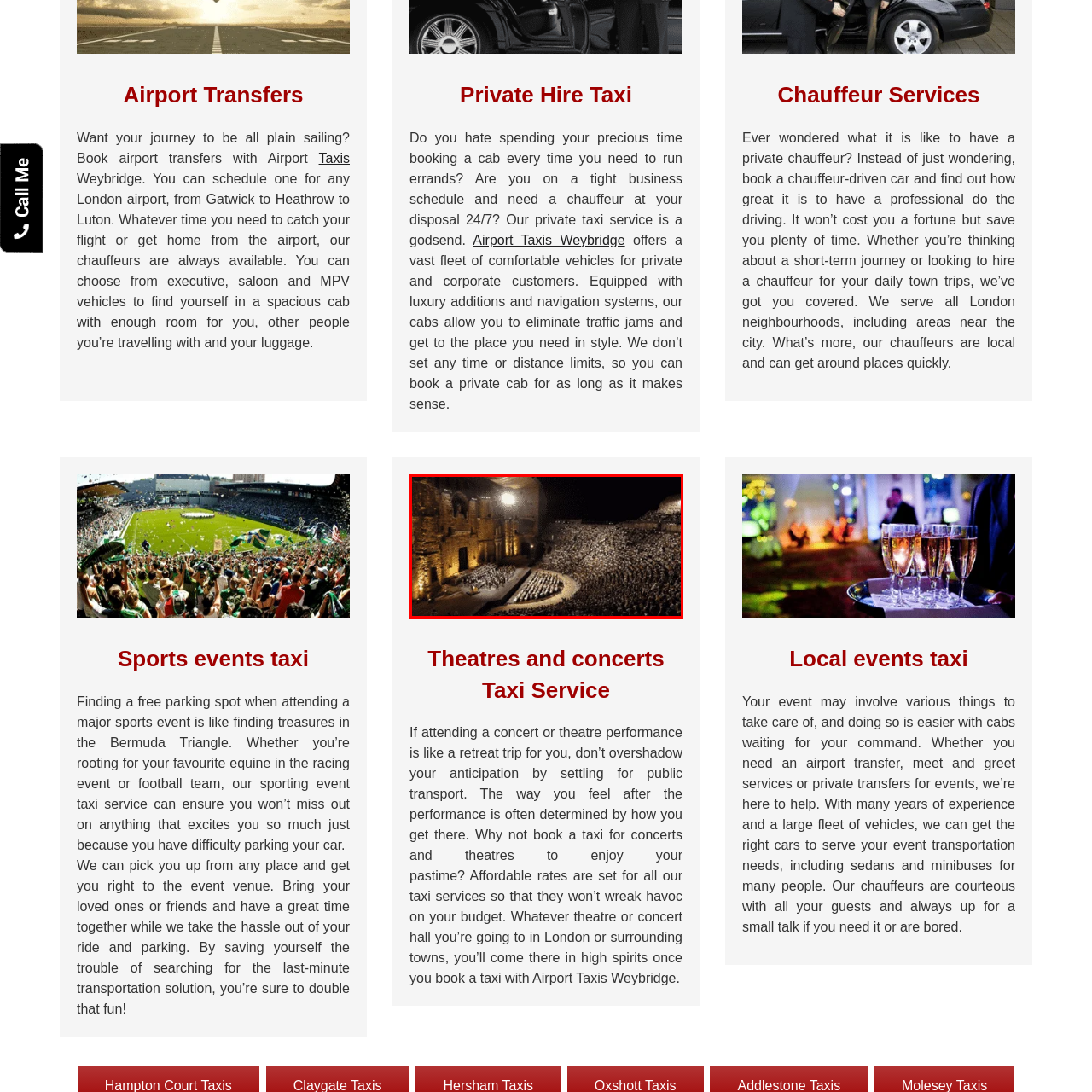Please scrutinize the image marked by the red boundary and answer the question that follows with a detailed explanation, using the image as evidence: 
What is the atmosphere of the performance?

The image captures the joy of attending live music events or theater performances, with the soft stage lighting, enthusiastic audience, and grand historic amphitheater contributing to a joyful atmosphere.